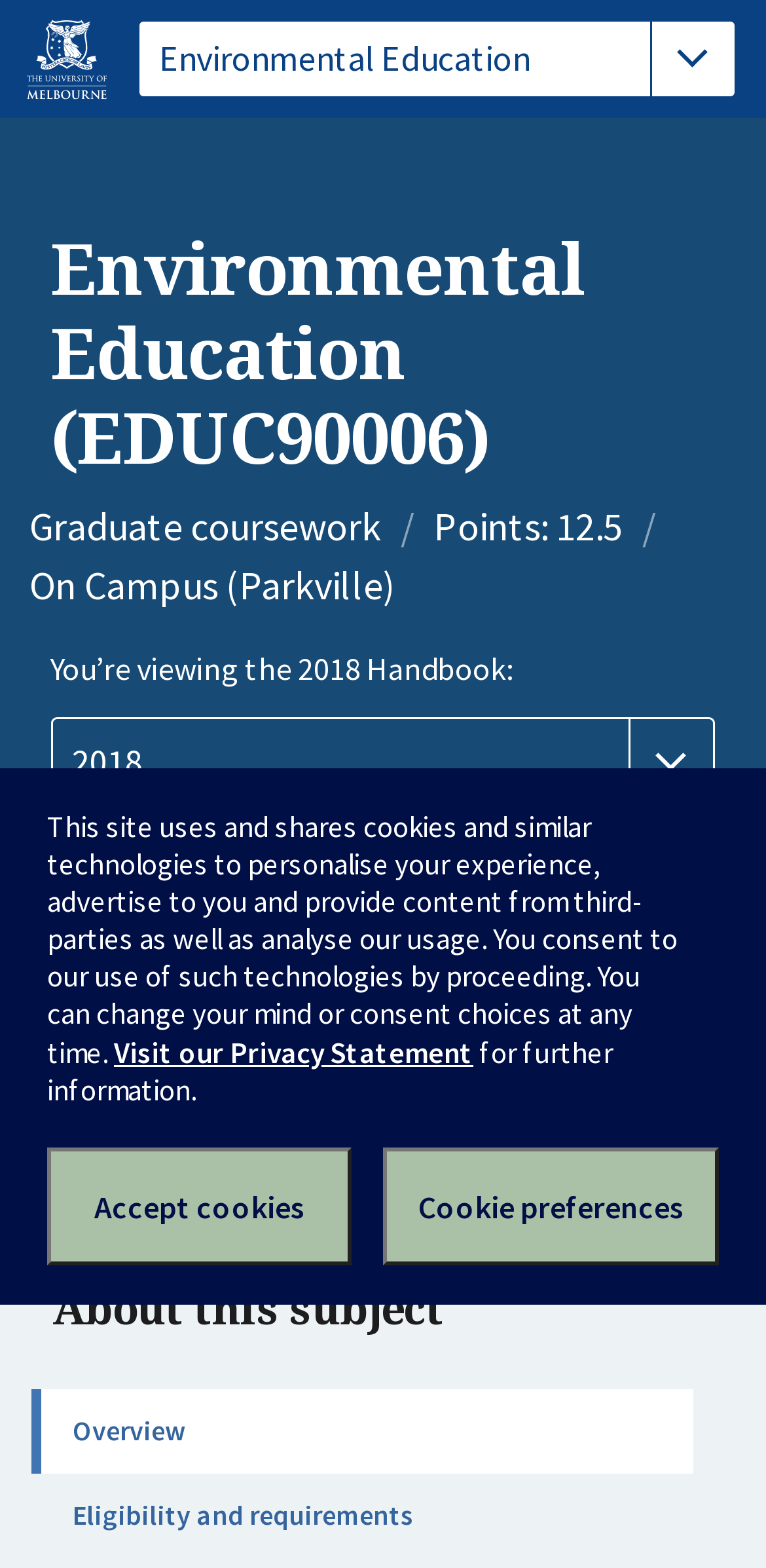Pinpoint the bounding box coordinates of the element you need to click to execute the following instruction: "view full page". The bounding box should be represented by four float numbers between 0 and 1, in the format [left, top, right, bottom].

[0.069, 0.736, 0.415, 0.78]